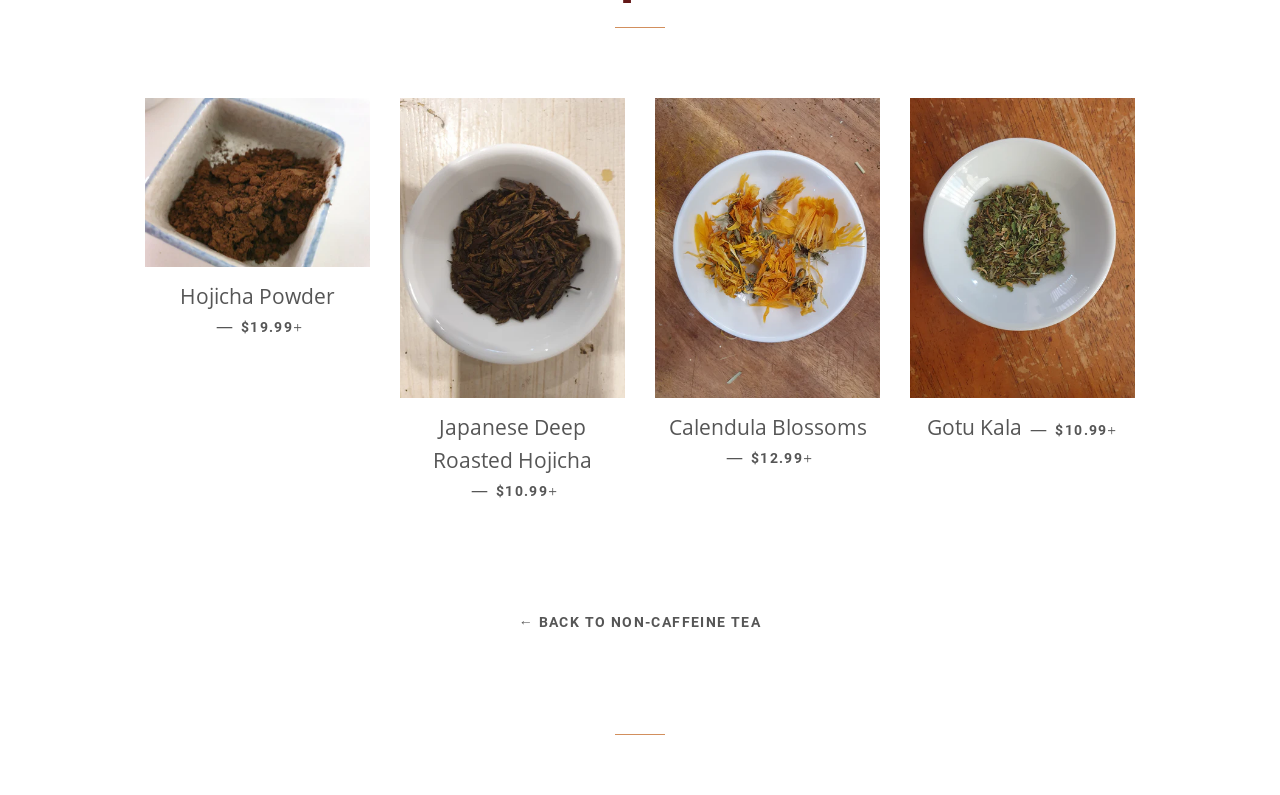Bounding box coordinates are specified in the format (top-left x, top-left y, bottom-right x, bottom-right y). All values are floating point numbers bounded between 0 and 1. Please provide the bounding box coordinate of the region this sentence describes: ← Back to Non-Caffeine Tea

[0.405, 0.772, 0.595, 0.792]